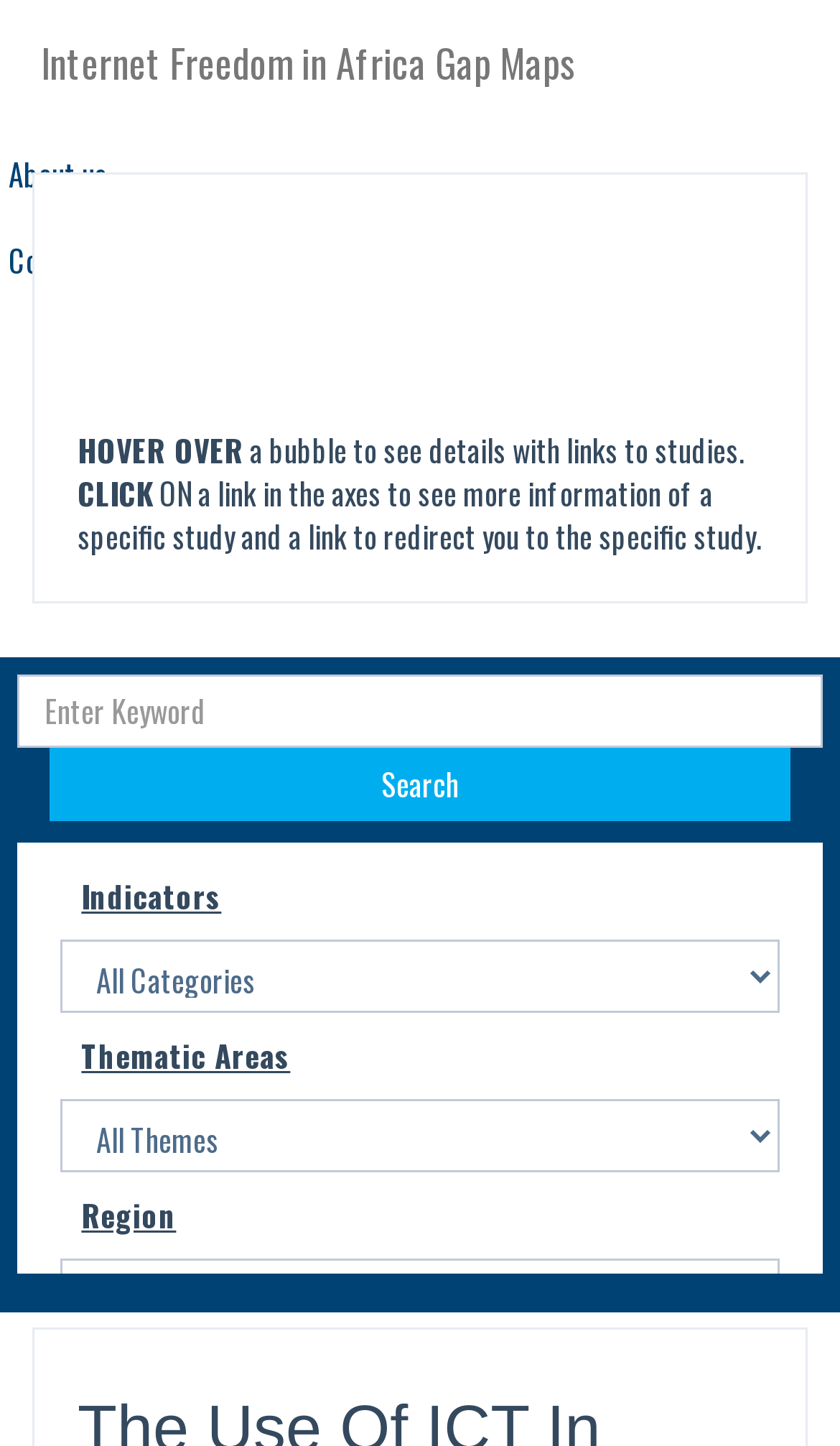Please give a concise answer to this question using a single word or phrase: 
What is the purpose of hovering over a bubble?

See details with links to studies